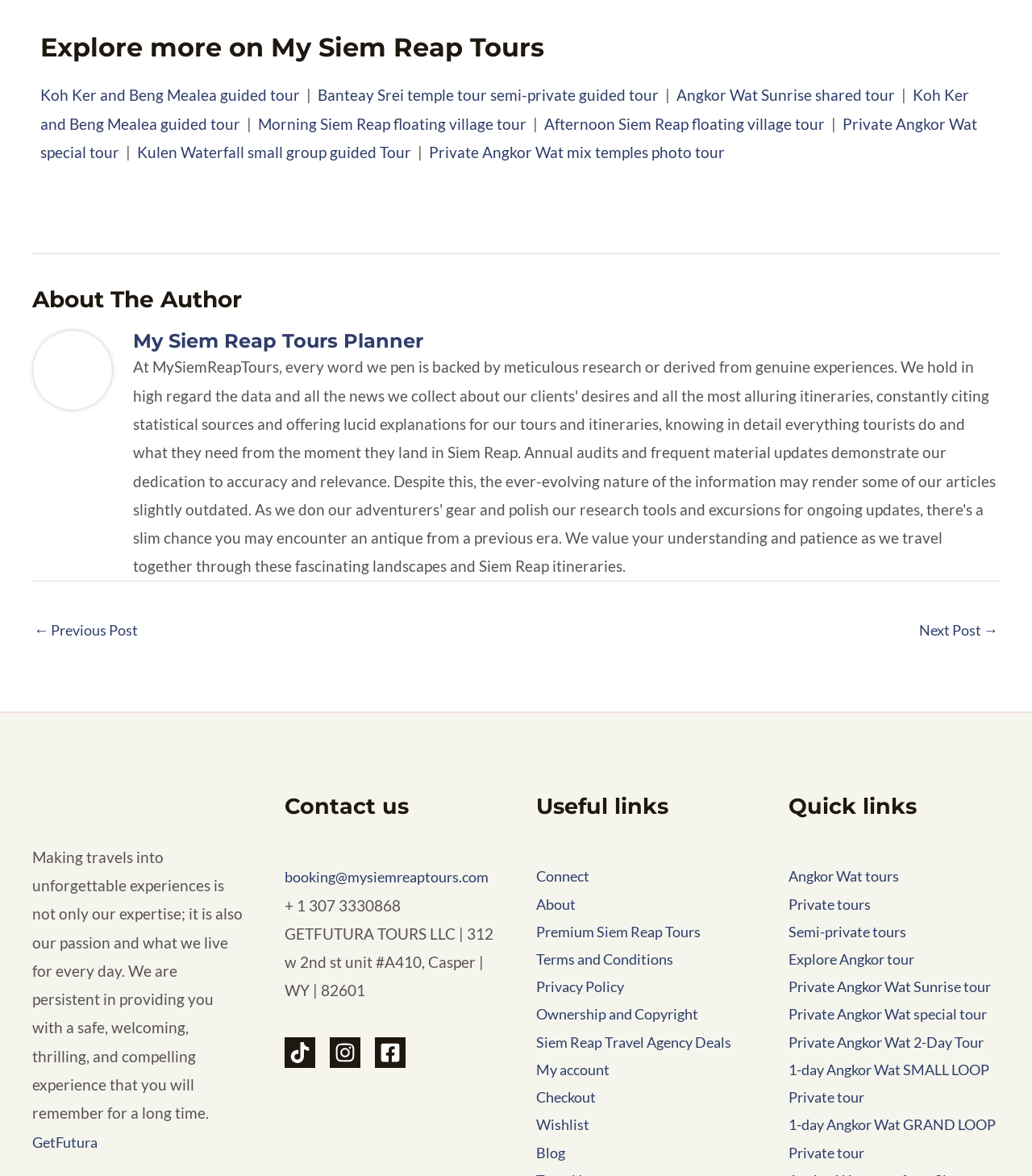What type of tours are offered?
Answer the question with a single word or phrase derived from the image.

Private and Semi-private tours